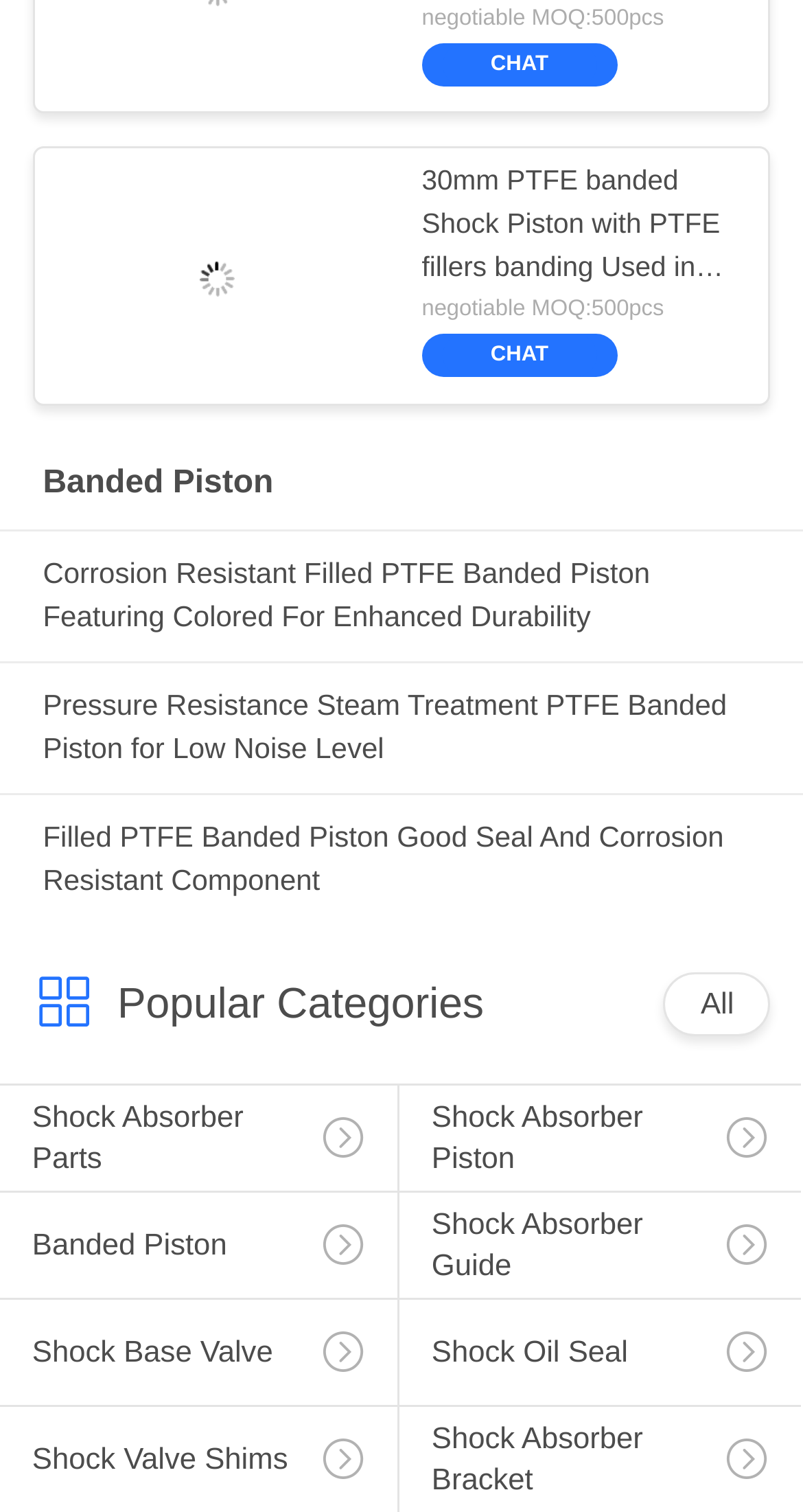Pinpoint the bounding box coordinates for the area that should be clicked to perform the following instruction: "chat with the supplier".

[0.576, 0.032, 0.717, 0.053]